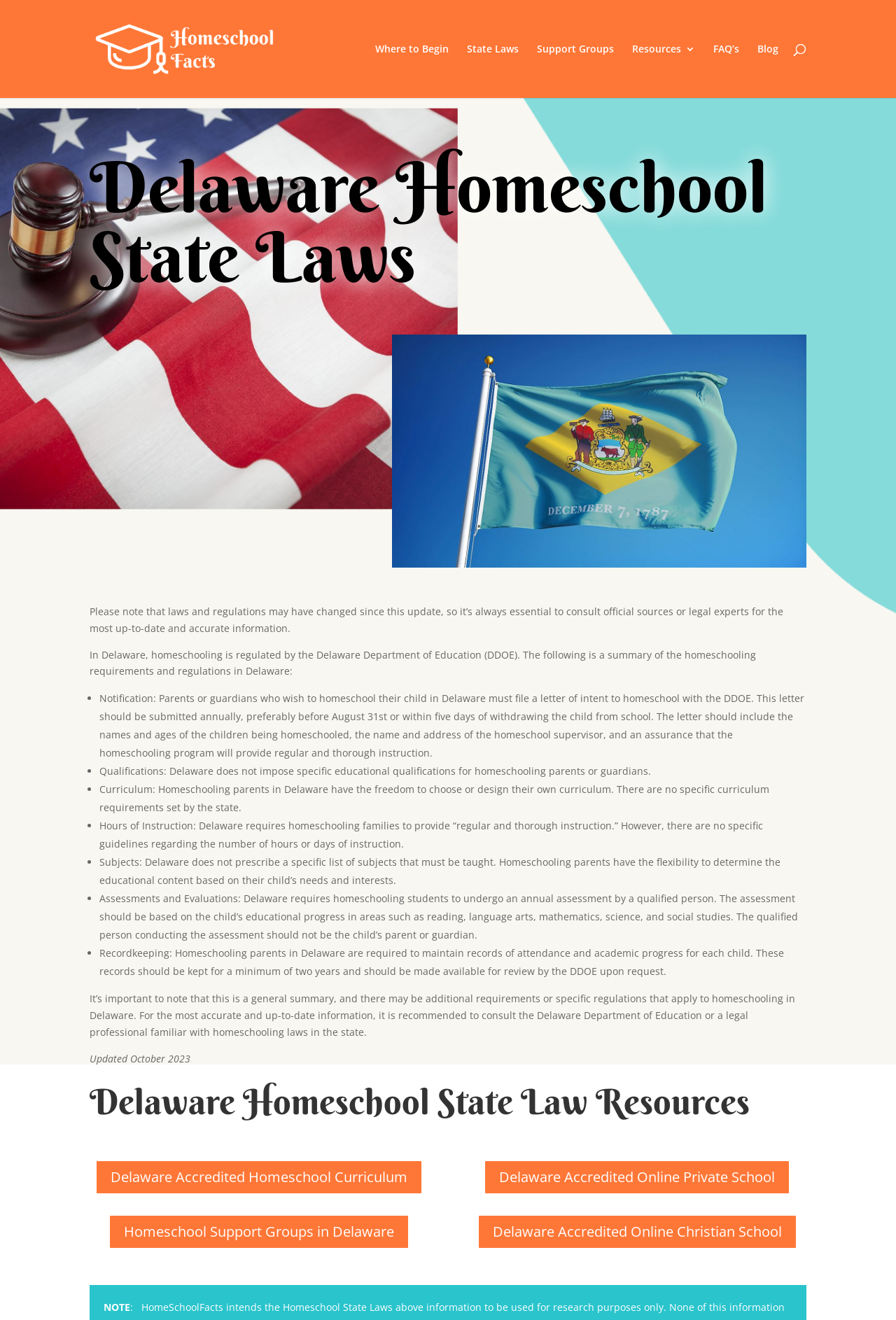Can homeschooling parents in Delaware design their own curriculum?
Provide a one-word or short-phrase answer based on the image.

Yes